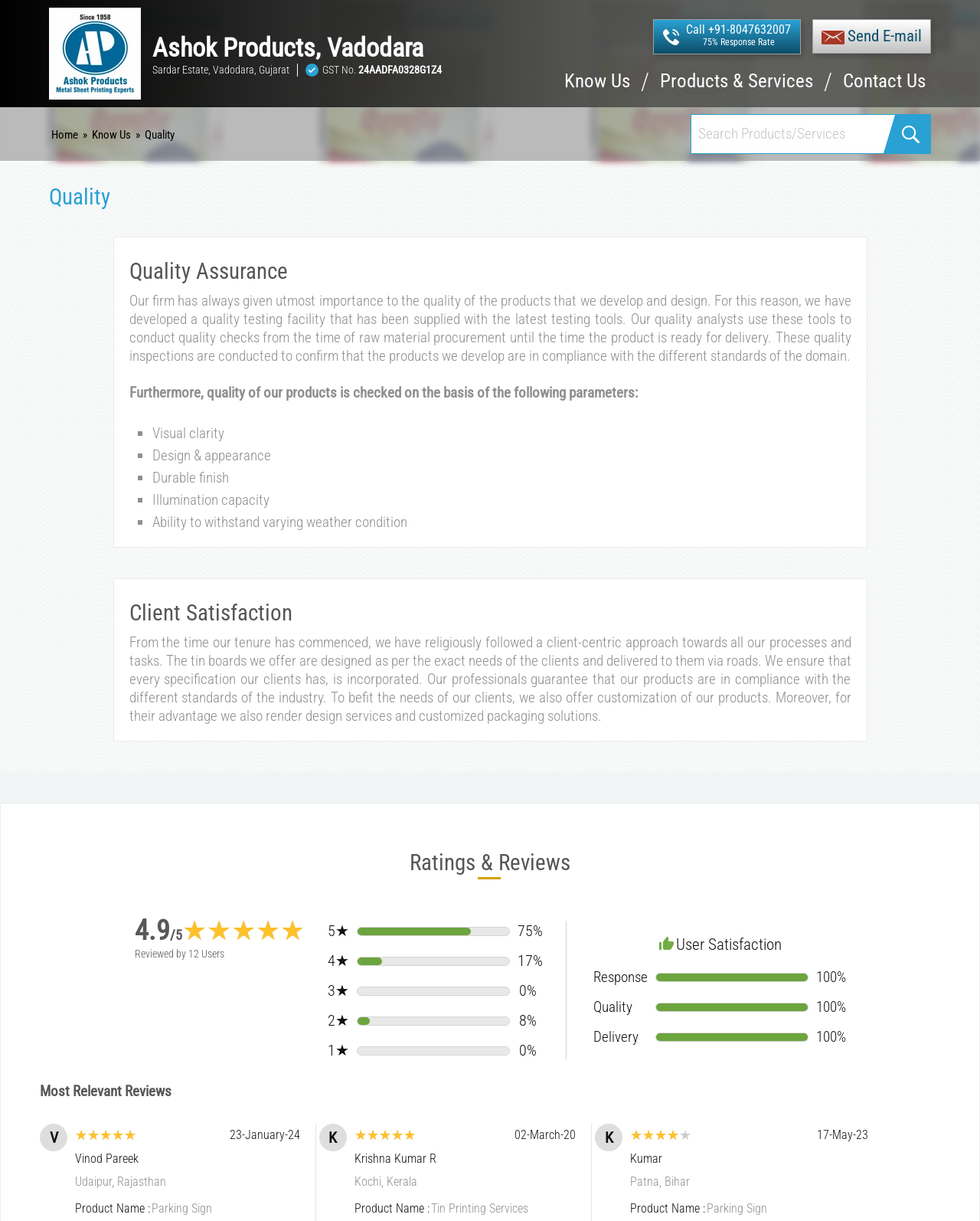Bounding box coordinates are to be given in the format (top-left x, top-left y, bottom-right x, bottom-right y). All values must be floating point numbers between 0 and 1. Provide the bounding box coordinate for the UI element described as: Privacy Policy

None